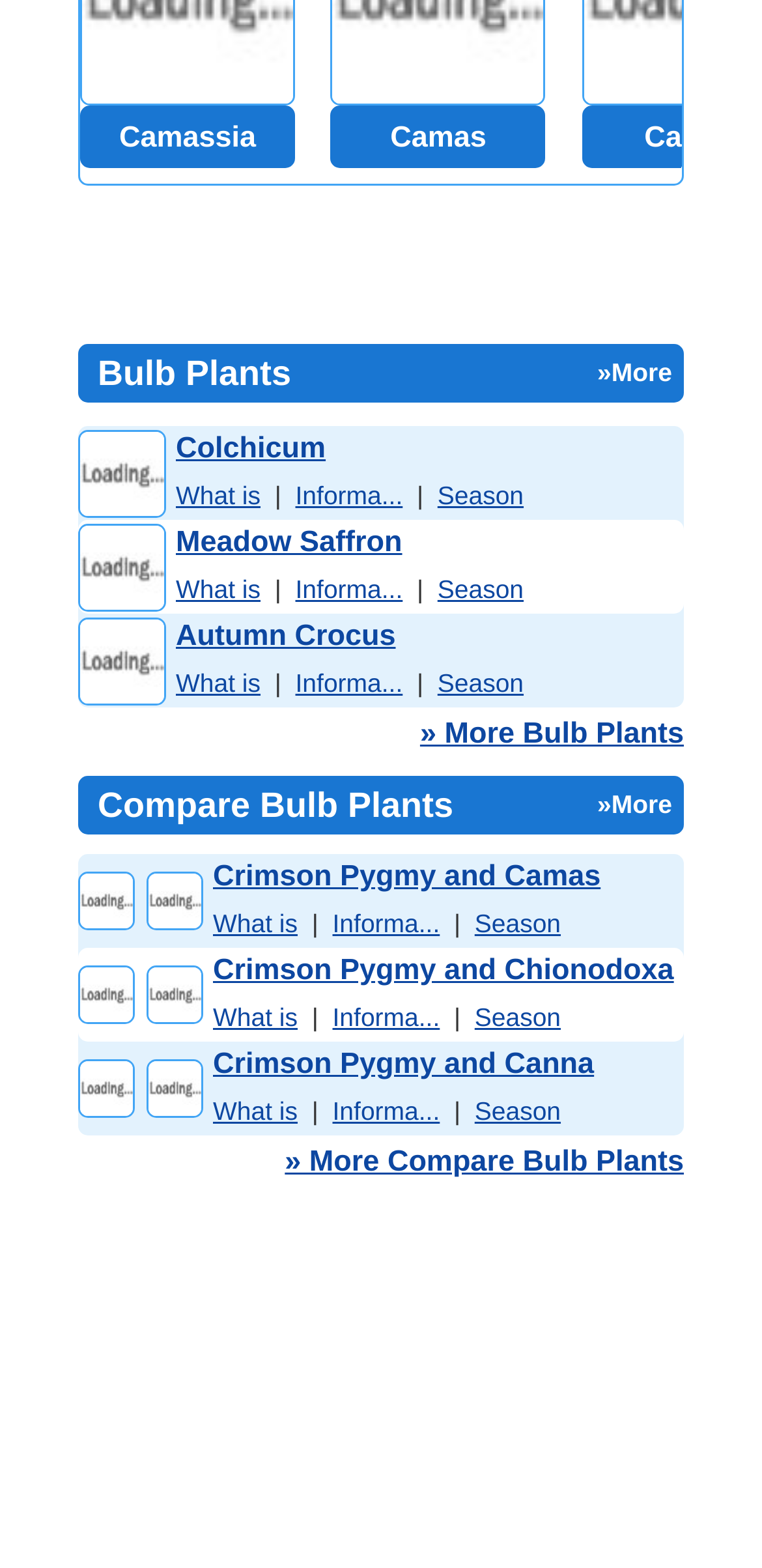Please provide a brief answer to the following inquiry using a single word or phrase:
What is the name of the link above the first table?

Bulb Plants »More